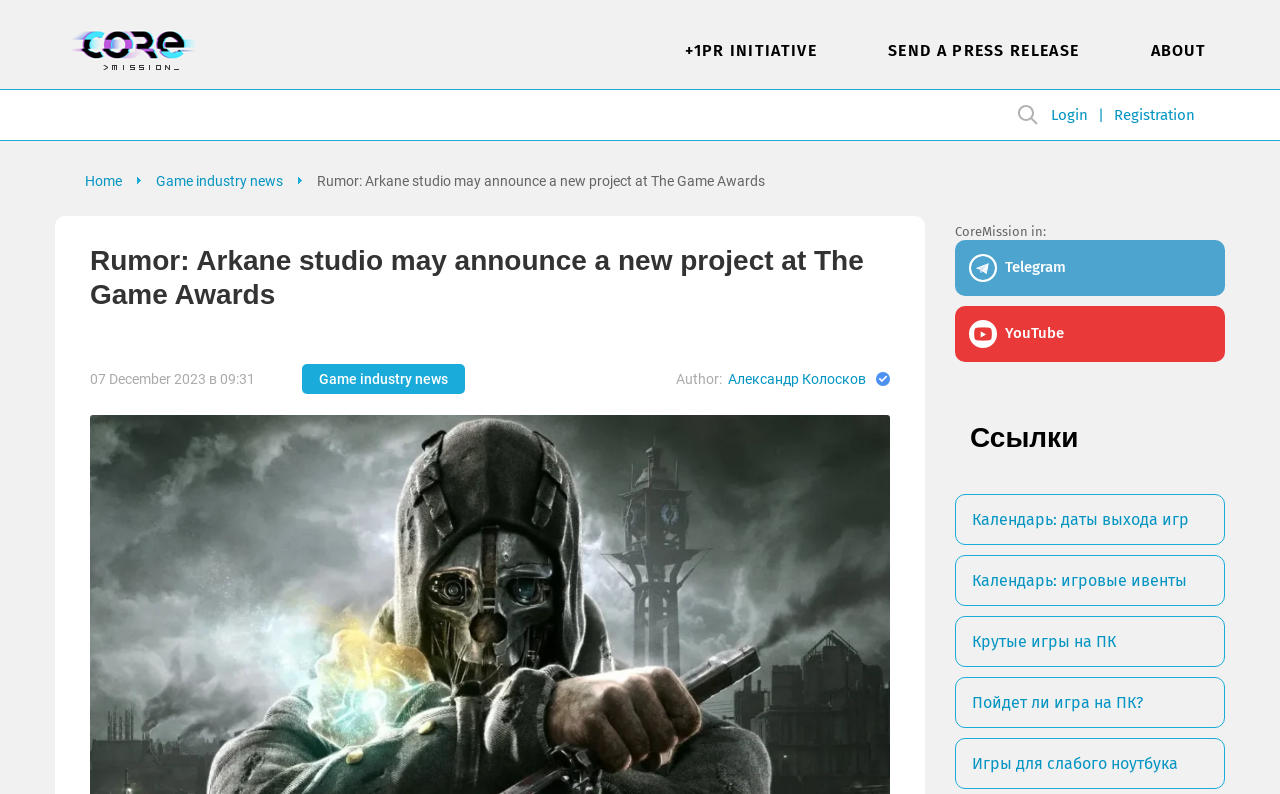Describe the webpage in detail, including text, images, and layout.

This webpage appears to be a news article or blog post about a rumor related to Arkane studio and The Game Awards. At the top left of the page, there is a link to "CoreMission" and a few links to the right, including "Login", "Registration", and "+1PR INITIATIVE". Below these links, there are more links to "Home", "Game industry news", and "ABOUT".

The main content of the page is a news article with the title "Rumor: Arkane studio may announce a new project at The Game Awards" in a large font. Below the title, there is a date "07 December 2023 в 09:31" and a link to "Game industry news". The author of the article, "Александр Колосков", is mentioned, along with a small image.

To the right of the article, there are links to social media platforms, including Telegram and YouTube, under the heading "CoreMission in:". Below these links, there is a section titled "Ссылки" with several links to other articles or resources, including a calendar of game releases, gaming events, and articles about PC games.

Overall, the webpage appears to be a news article or blog post about a specific topic in the gaming industry, with links to related resources and social media platforms.